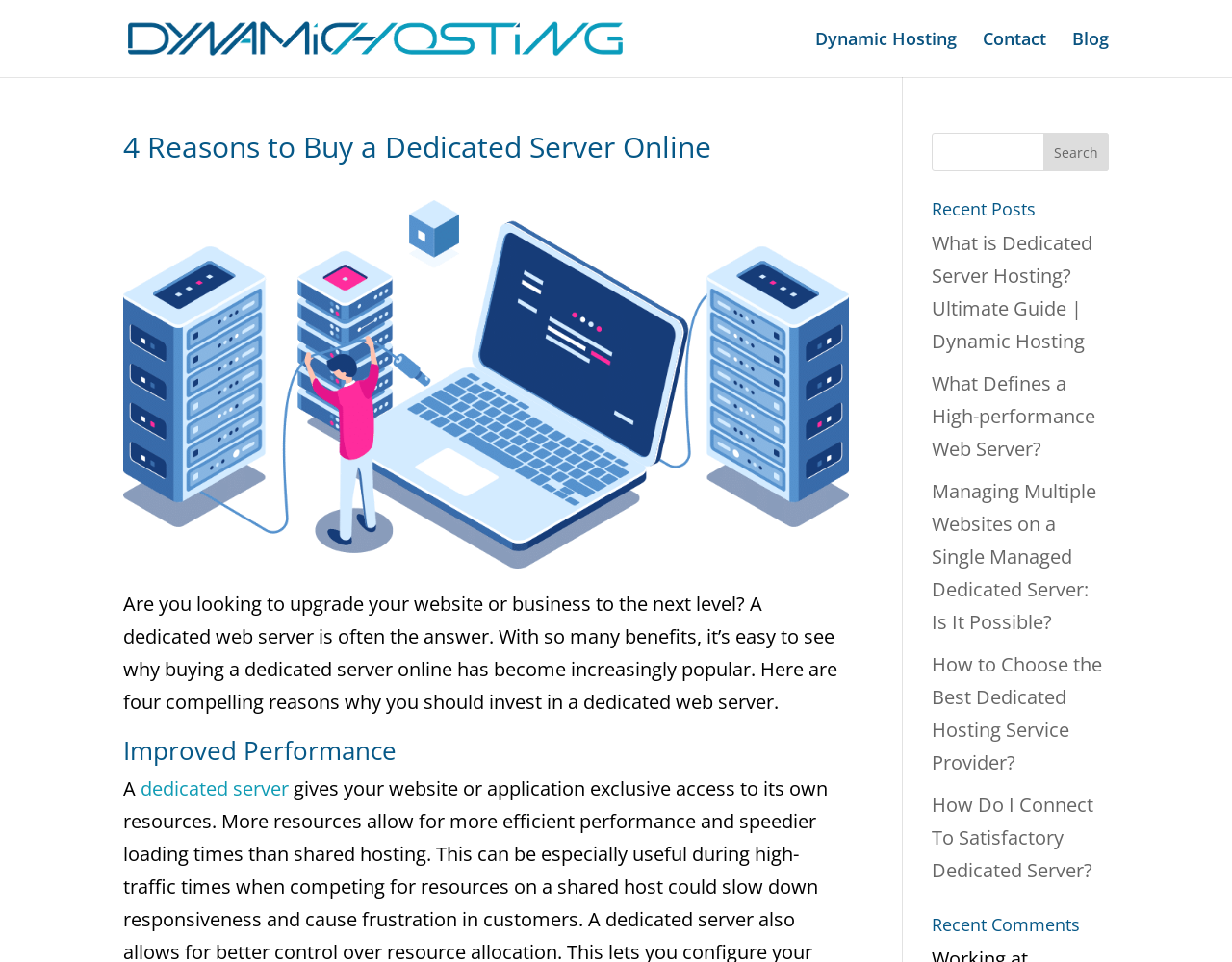Give a full account of the webpage's elements and their arrangement.

The webpage is about dedicated web servers and their benefits. At the top, there is a logo of "Dynamic Hosting" with a link to the website, accompanied by an image of the same. To the right of the logo, there are three links: "Dynamic Hosting", "Contact", and "Blog". 

Below the logo, there is a main heading "4 Reasons to Buy a Dedicated Server Online" followed by a figure, which is likely an image related to dedicated servers. 

The main content of the webpage starts with a paragraph of text that explains the benefits of dedicated web servers and why they are increasingly popular. This text is followed by a heading "Improved Performance" and a link to "dedicated server". 

On the right side of the webpage, there is a search bar with a textbox and a "Search" button. Below the search bar, there is a heading "Recent Posts" followed by five links to different articles related to dedicated servers, such as "What is Dedicated Server Hosting?" and "How to Choose the Best Dedicated Hosting Service Provider?". 

Further down, there is a heading "Recent Comments", but it does not contain any comments.